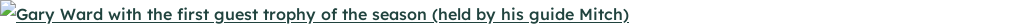Convey a detailed narrative of what is depicted in the image.

The image captures a significant moment at Aikens, showcasing Gary Ward proudly holding the first trophy of the fishing season, assisted by his guide, Mitch. This photograph symbolizes the excitement and promise of the new season, encapsulating the thrill of fishing and the camaraderie between guests and staff. The backdrop hints at the breathtaking wilderness that surrounds Aikens, establishing a strong connection to nature and the adventures that await visitors. This moment not only marks a personal achievement for Gary but also sets an inspiring tone for all anglers aiming to create their own memorable fishing stories throughout the season.